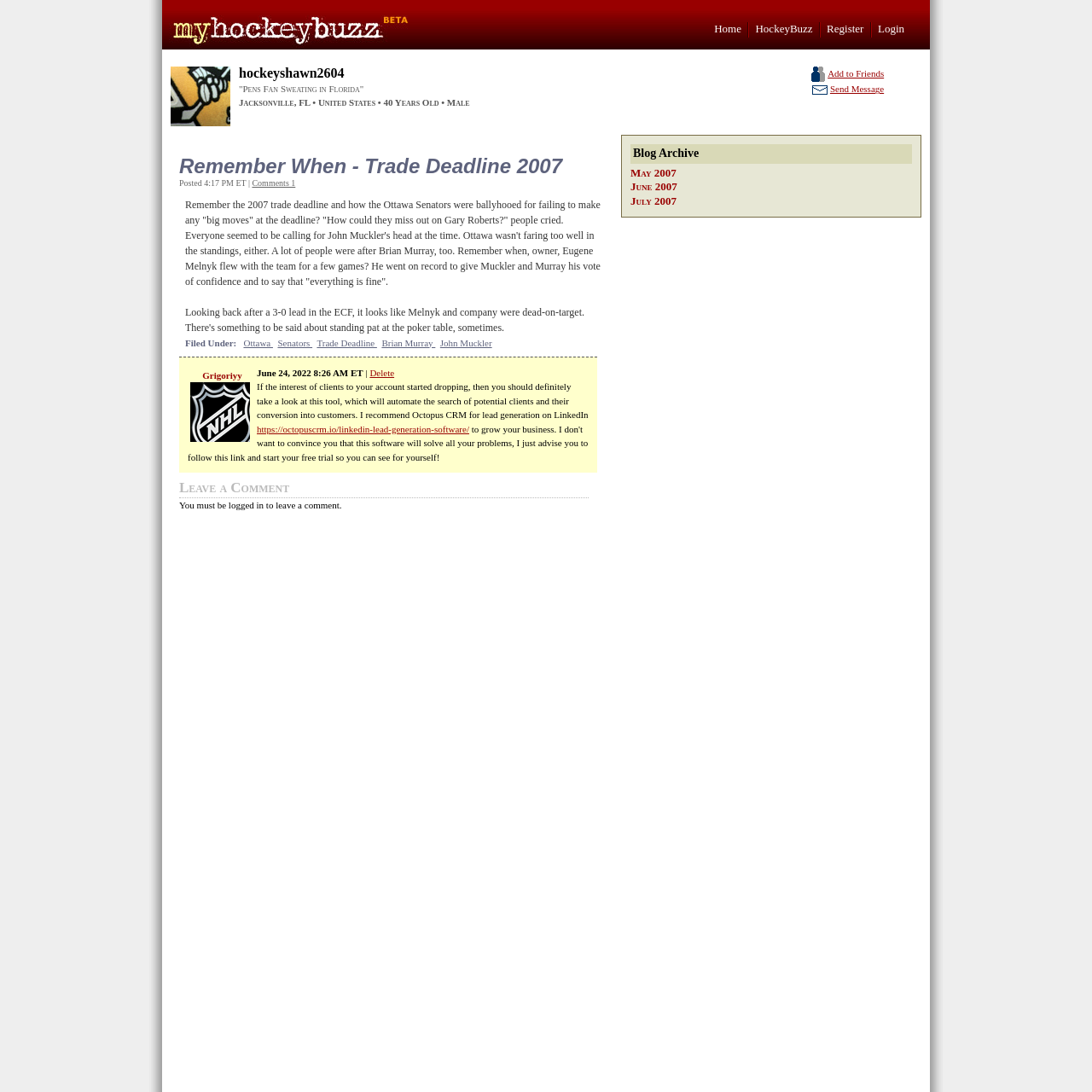Give a short answer to this question using one word or a phrase:
What is the date of the blog post?

June 24, 2022